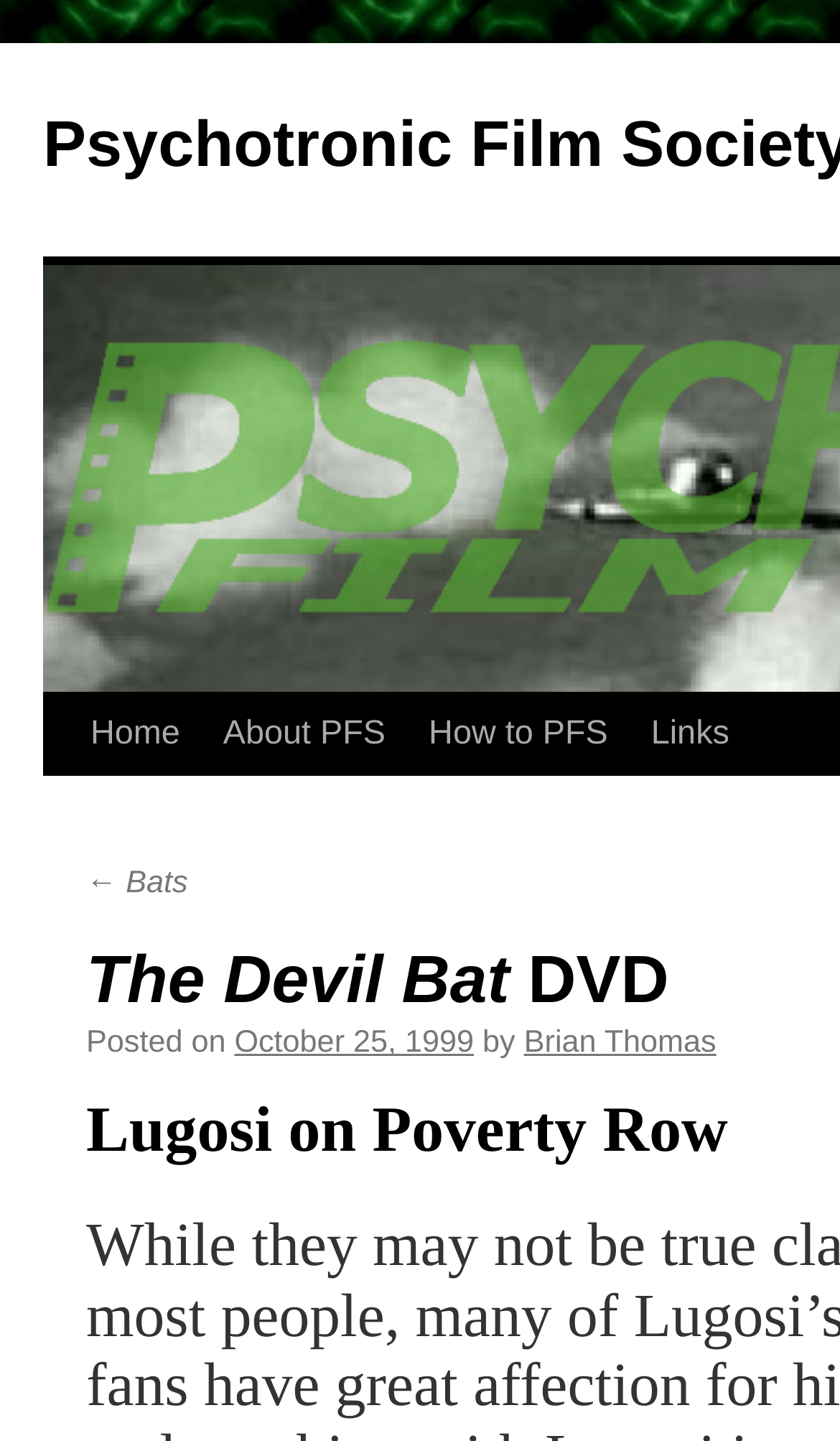Please specify the bounding box coordinates in the format (top-left x, top-left y, bottom-right x, bottom-right y), with all values as floating point numbers between 0 and 1. Identify the bounding box of the UI element described by: How to PFS

[0.435, 0.482, 0.664, 0.595]